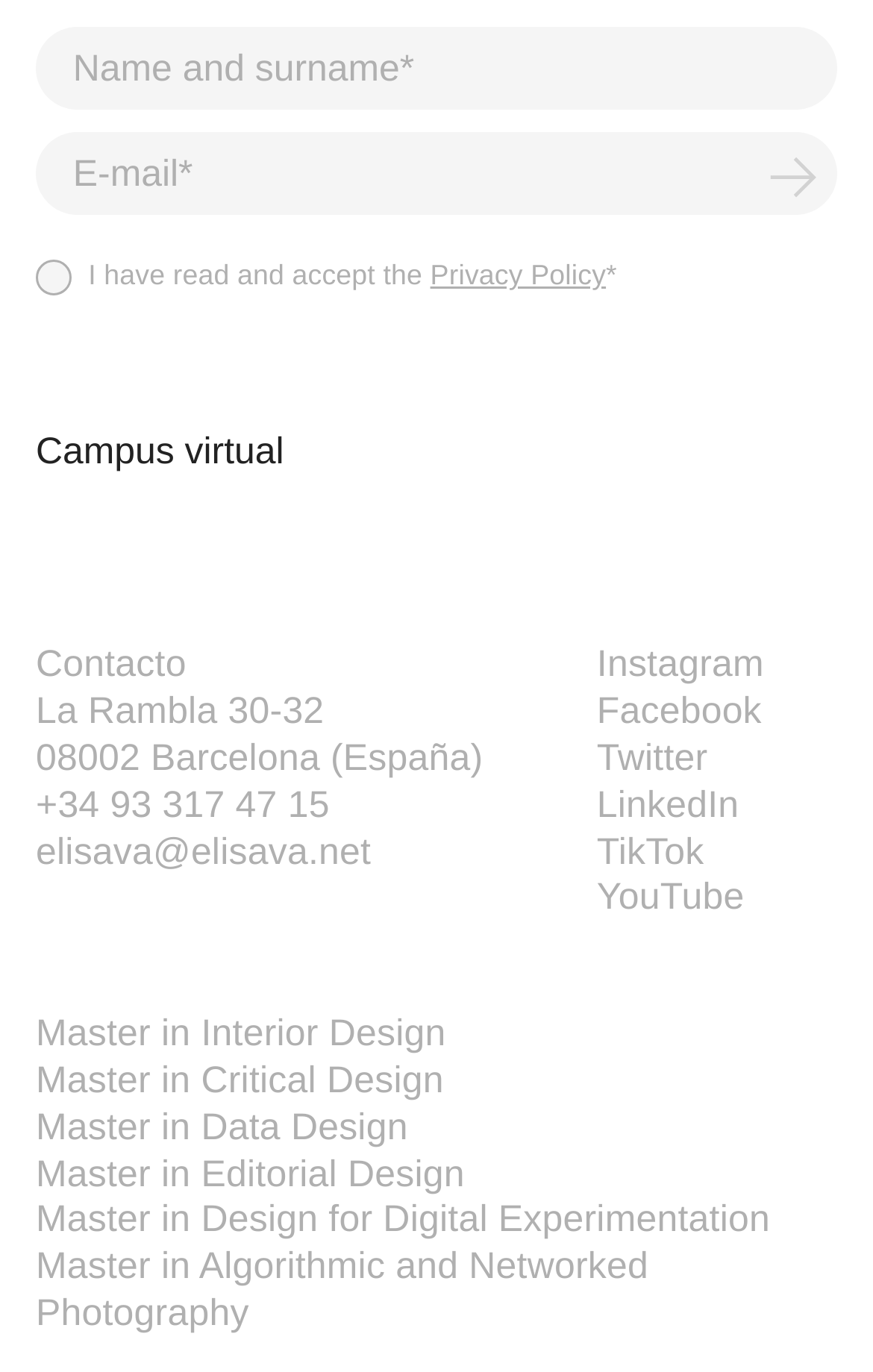How many social media links are there?
Please respond to the question with as much detail as possible.

I counted the number of social media links by looking at the links at the bottom of the page, which are Instagram, Facebook, Twitter, LinkedIn, TikTok, and YouTube.